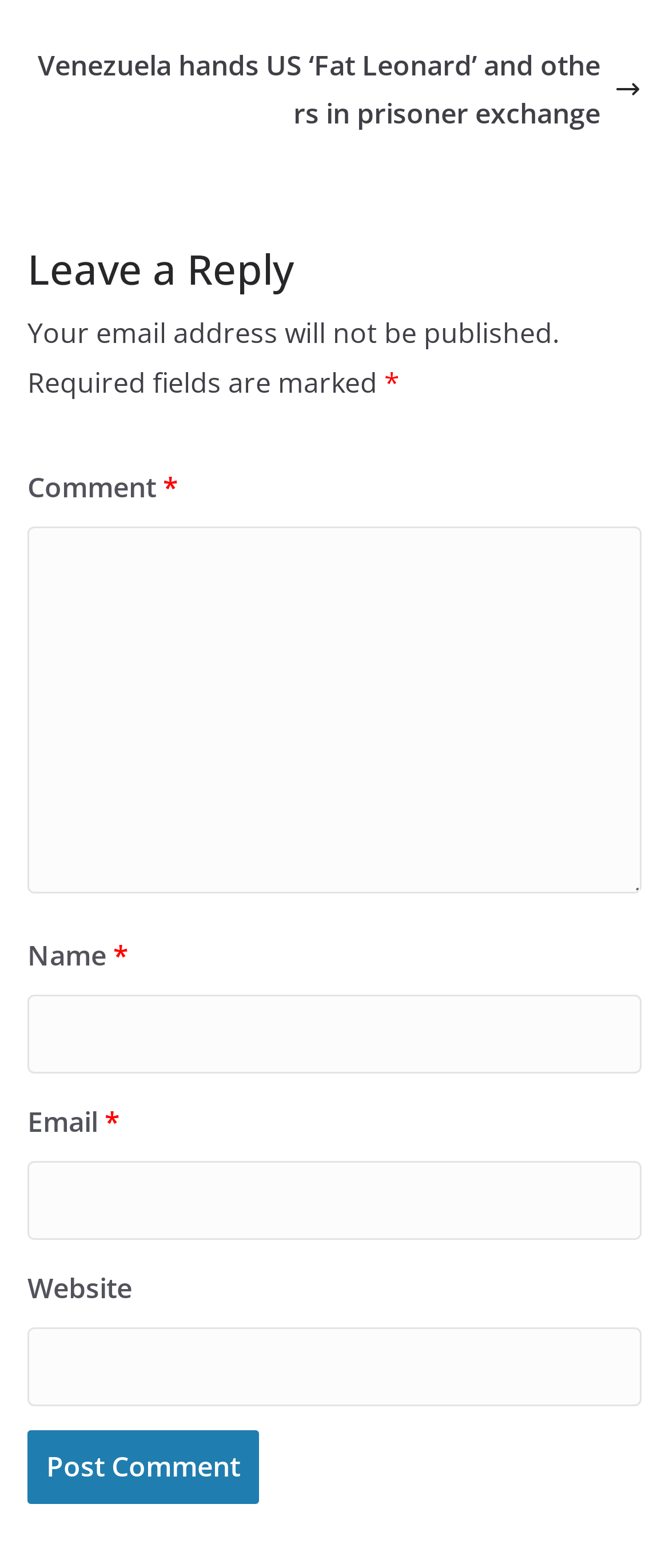What is the button text to submit a comment?
Could you please answer the question thoroughly and with as much detail as possible?

The button text to submit a comment is 'Post Comment', which is located at the bottom of the comment form.